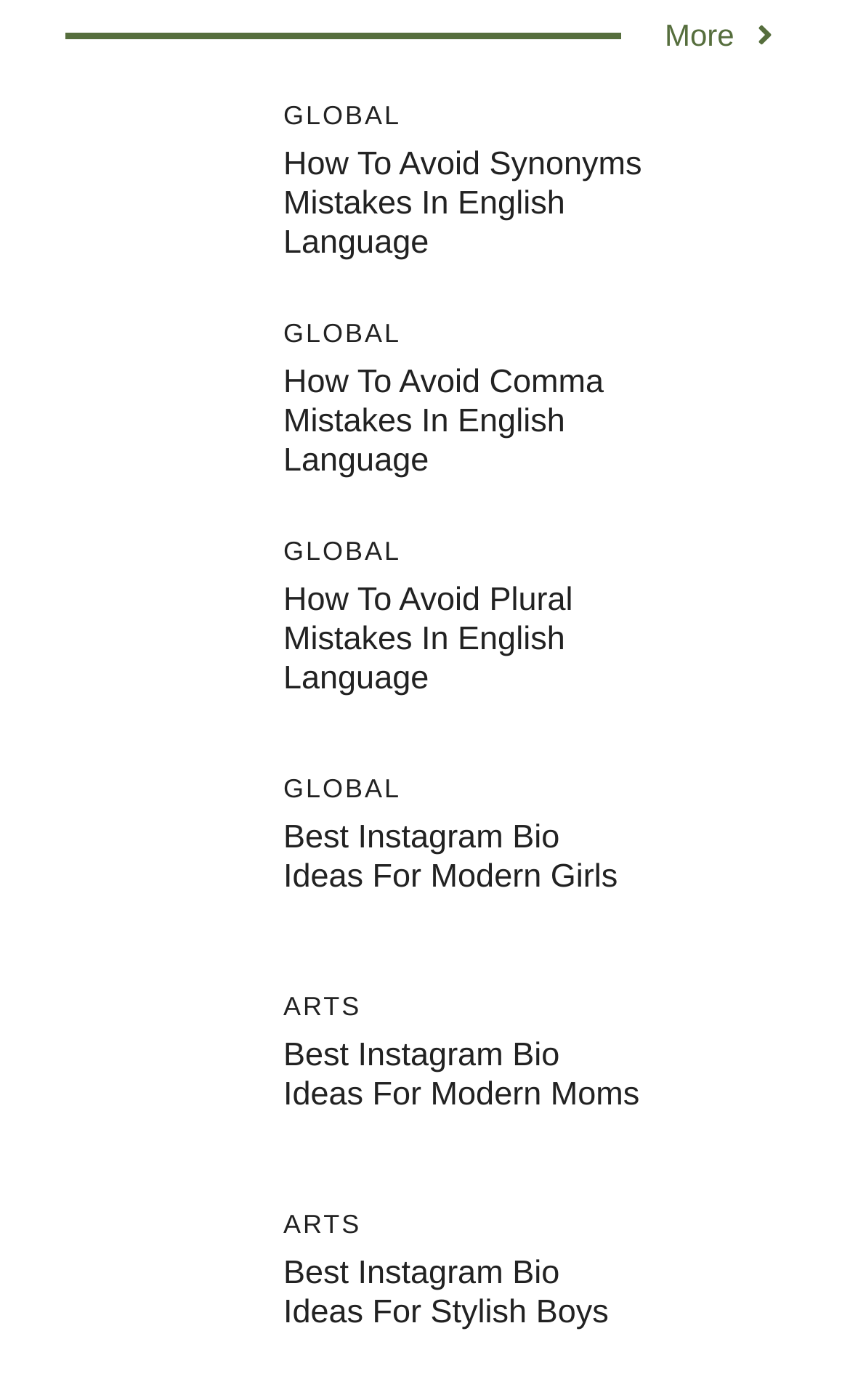Give a one-word or short phrase answer to this question: 
What is the category of the last article?

ARTS